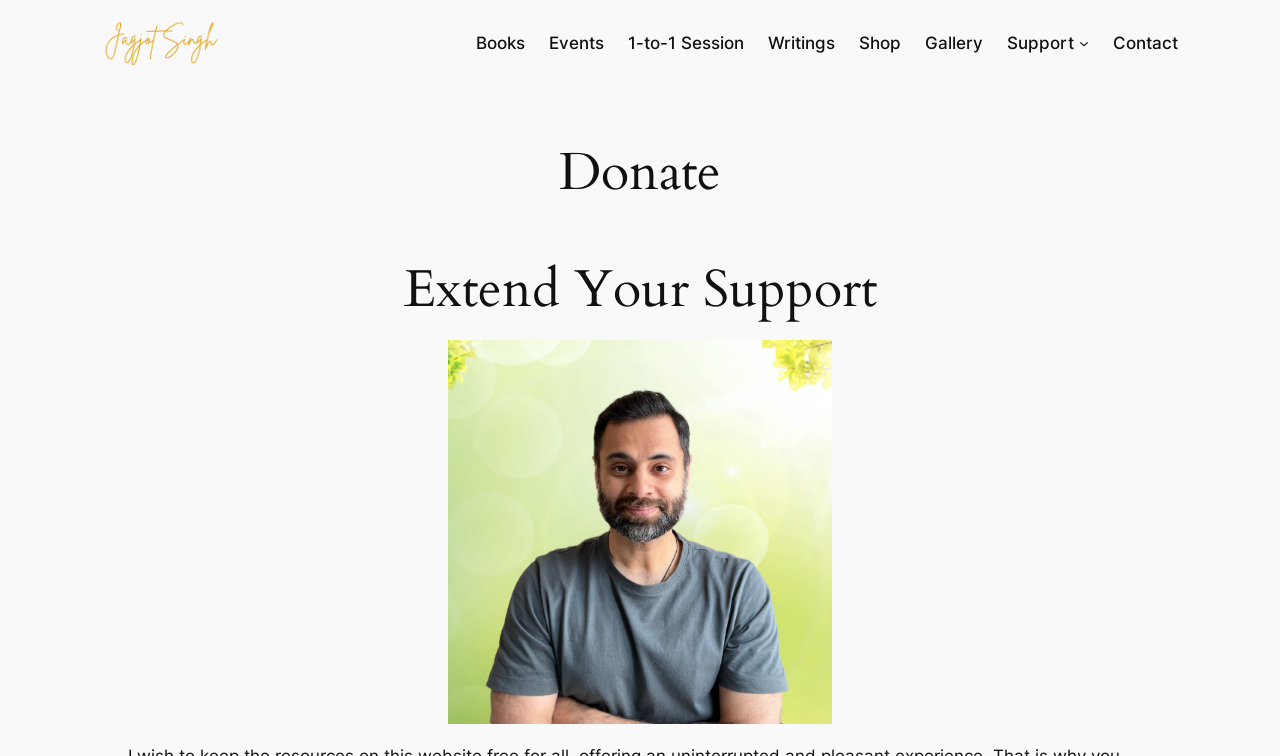Locate the bounding box coordinates of the region to be clicked to comply with the following instruction: "Read the 'Writings'". The coordinates must be four float numbers between 0 and 1, in the form [left, top, right, bottom].

[0.6, 0.039, 0.653, 0.073]